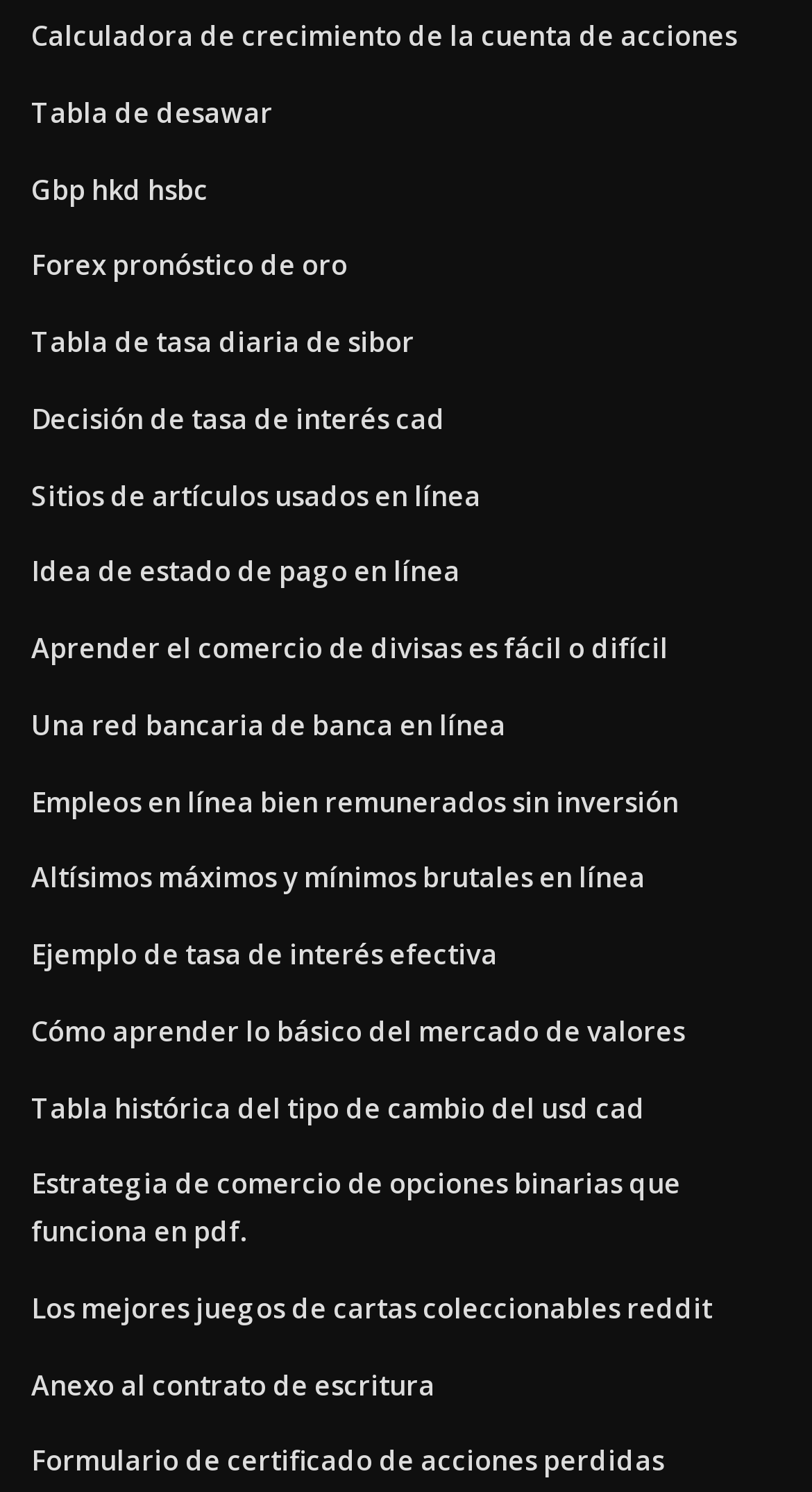Can you provide the bounding box coordinates for the element that should be clicked to implement the instruction: "View the daily SIBOR interest rate table"?

[0.038, 0.217, 0.51, 0.242]